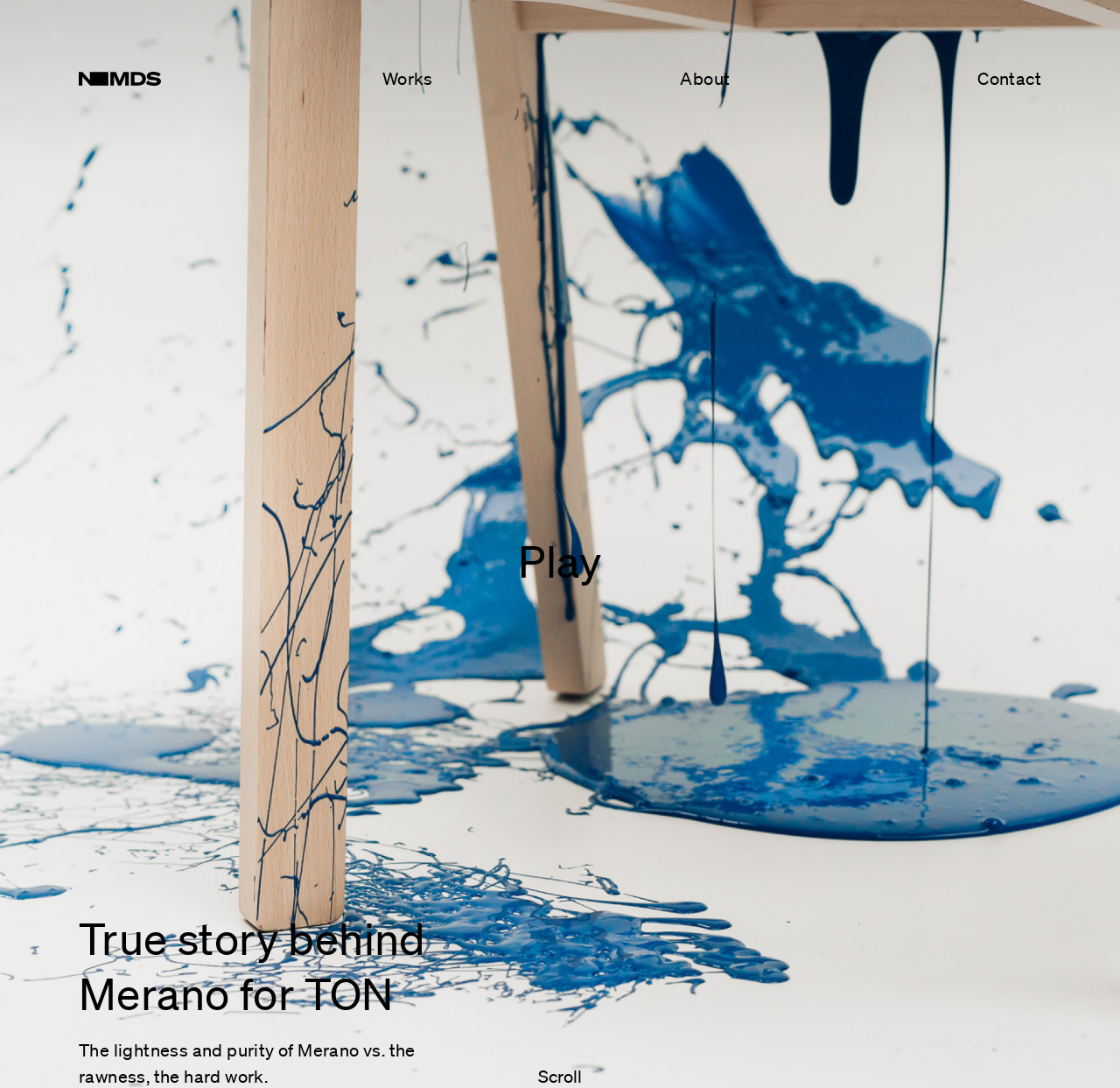Identify and extract the heading text of the webpage.

True story behind Merano for TON